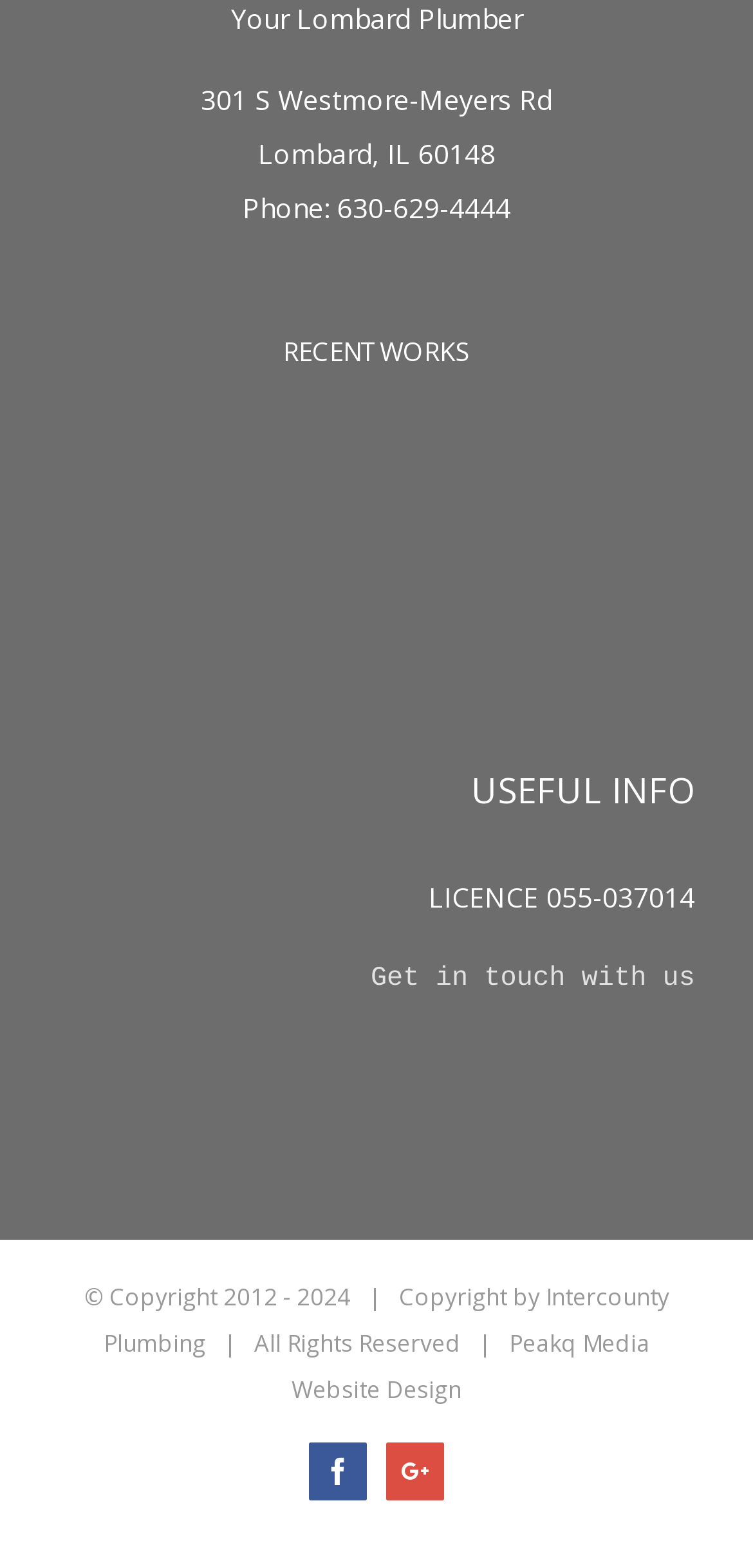How many links are there under 'RECENT WORKS'?
Based on the image, please offer an in-depth response to the question.

Under the 'RECENT WORKS' heading, there are six links listed, which are 'Faucets, Sinks & Toilets', 'Backflow preventers', 'Pipe Repair', 'Trench Drain Service', 'Pump Repair', and 'Christmas Surprise'.